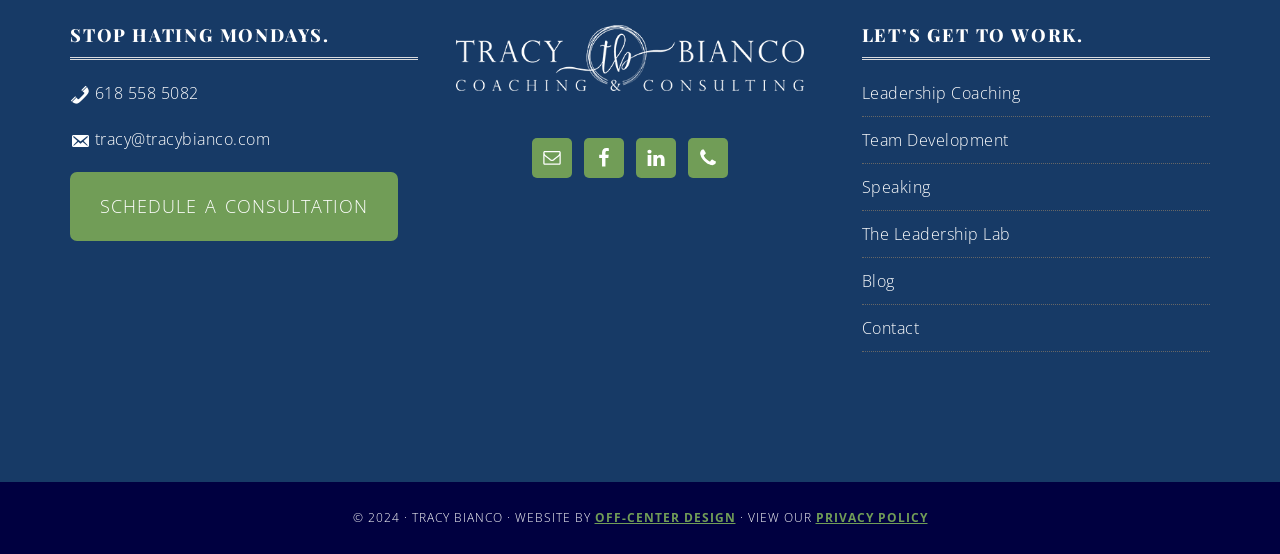Could you find the bounding box coordinates of the clickable area to complete this instruction: "Schedule a consultation"?

[0.055, 0.31, 0.311, 0.435]